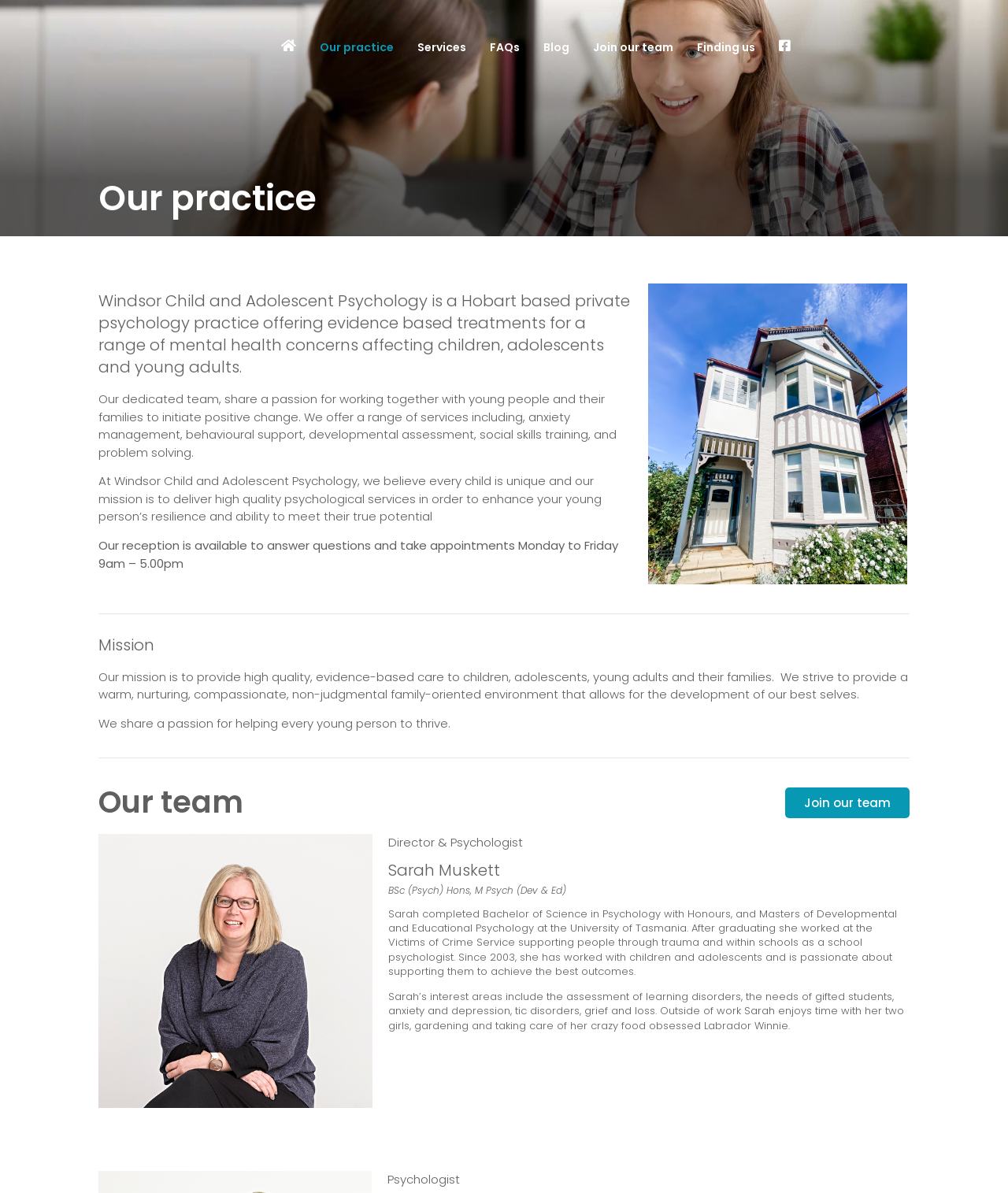What is the mission of the practice?
By examining the image, provide a one-word or phrase answer.

To provide high quality, evidence-based care